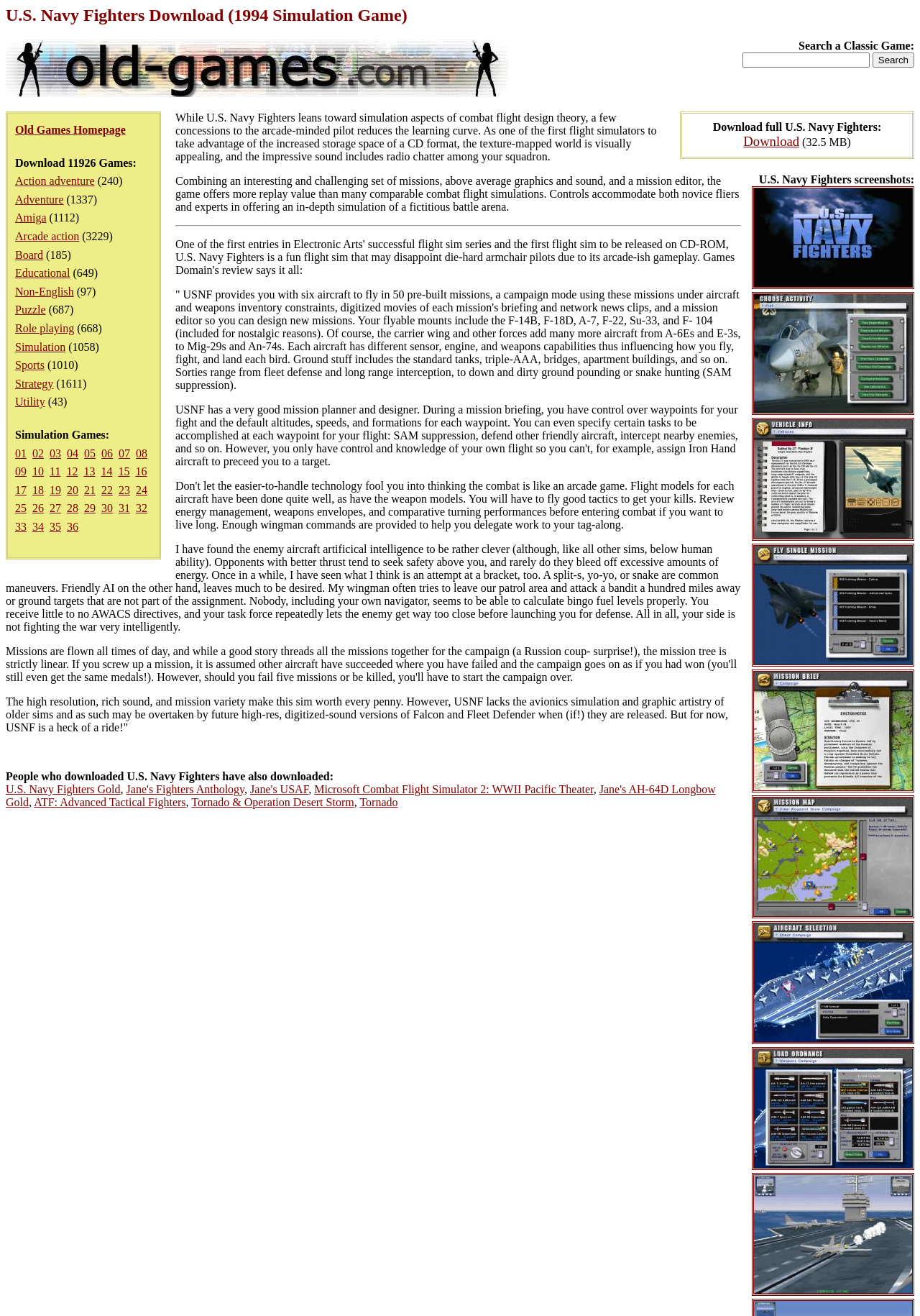Please determine the bounding box coordinates of the clickable area required to carry out the following instruction: "Browse Simulation Games". The coordinates must be four float numbers between 0 and 1, represented as [left, top, right, bottom].

[0.016, 0.326, 0.119, 0.335]